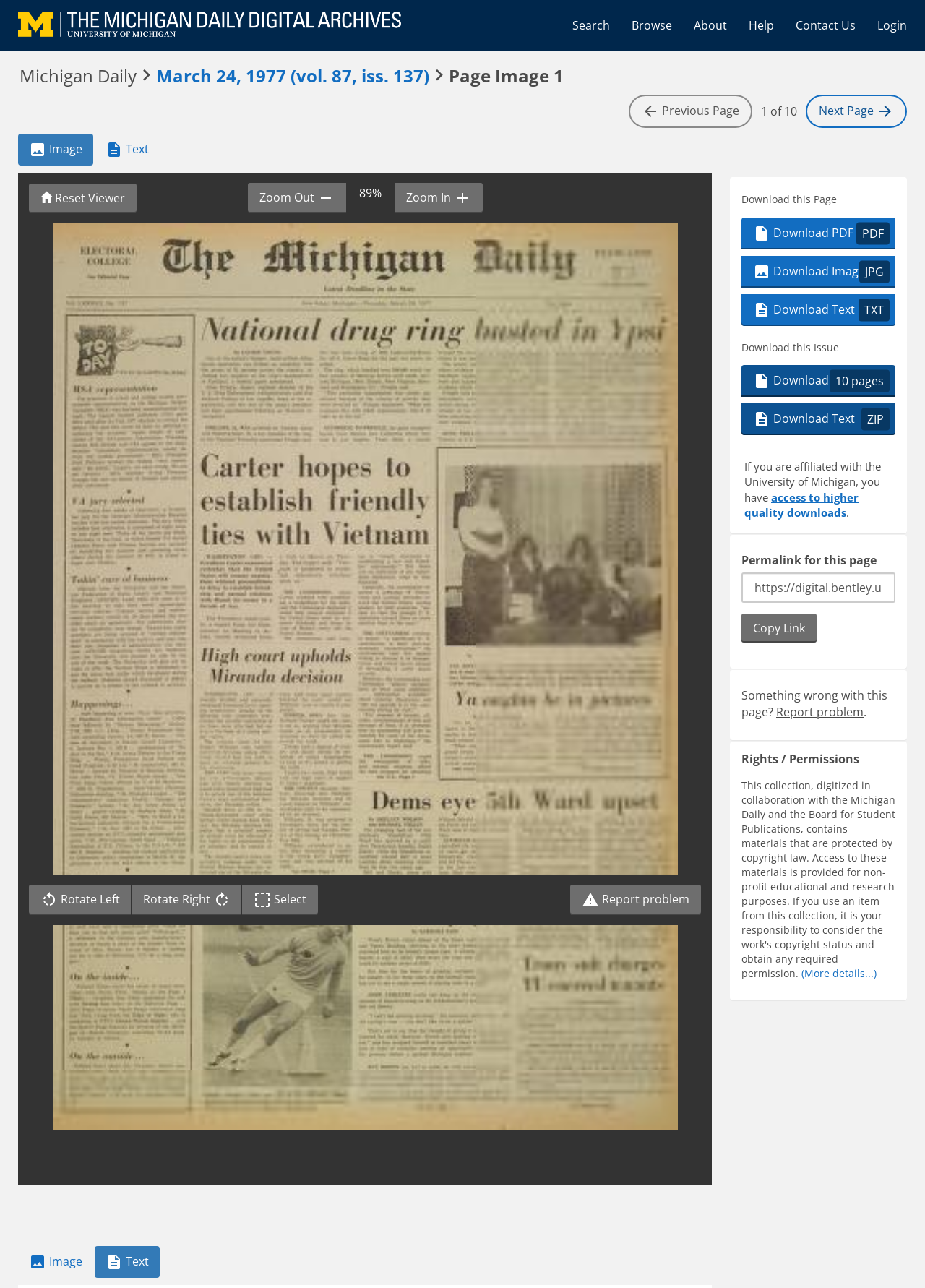What is the purpose of the 'Reset Viewer' button?
With the help of the image, please provide a detailed response to the question.

The purpose of the 'Reset Viewer' button can be inferred by its location in the 'zoom controls' group and its icon, which suggests that it resets the viewer settings to their default values.